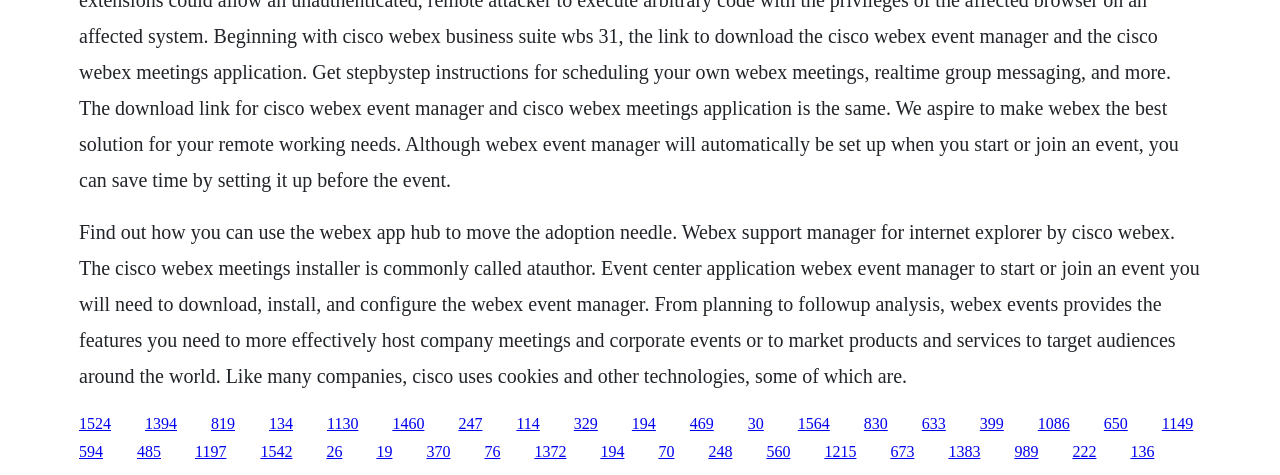Determine the bounding box coordinates of the section to be clicked to follow the instruction: "Click the link to learn about Webex Events features". The coordinates should be given as four float numbers between 0 and 1, formatted as [left, top, right, bottom].

[0.307, 0.873, 0.332, 0.909]